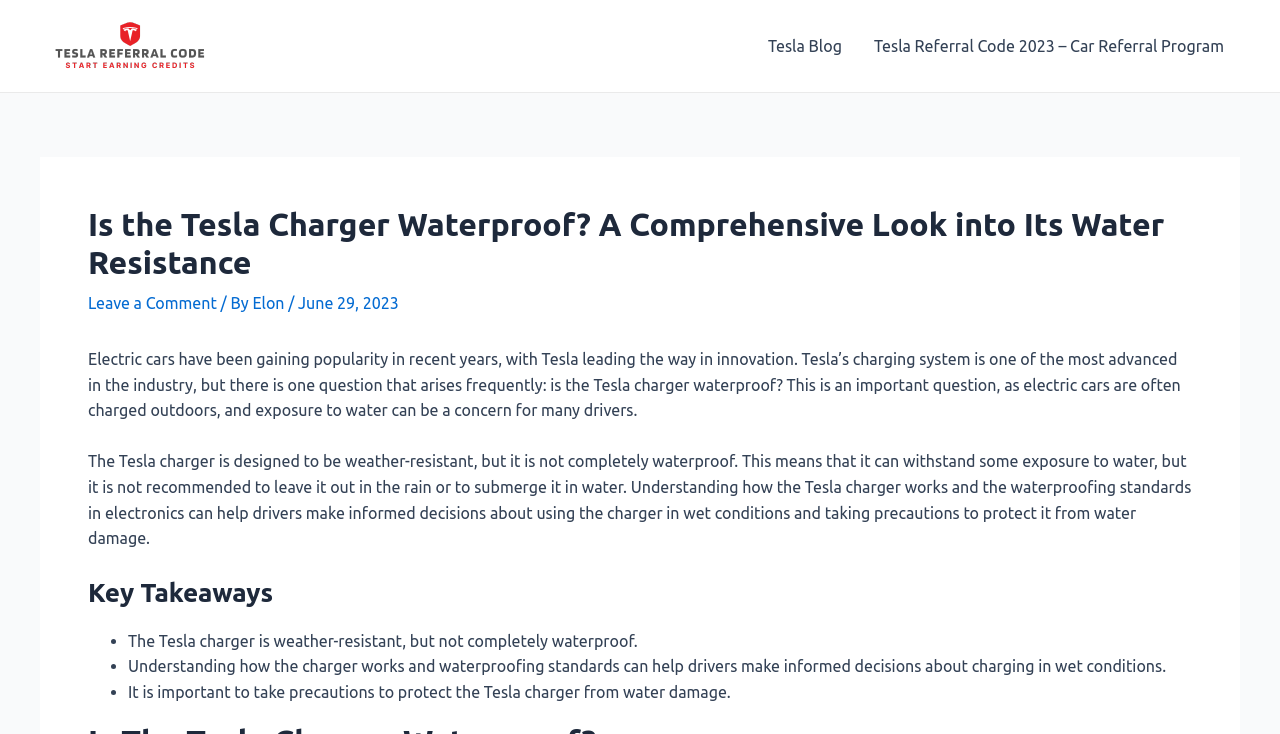Identify the bounding box of the UI component described as: "Leave a Comment".

[0.069, 0.4, 0.169, 0.425]